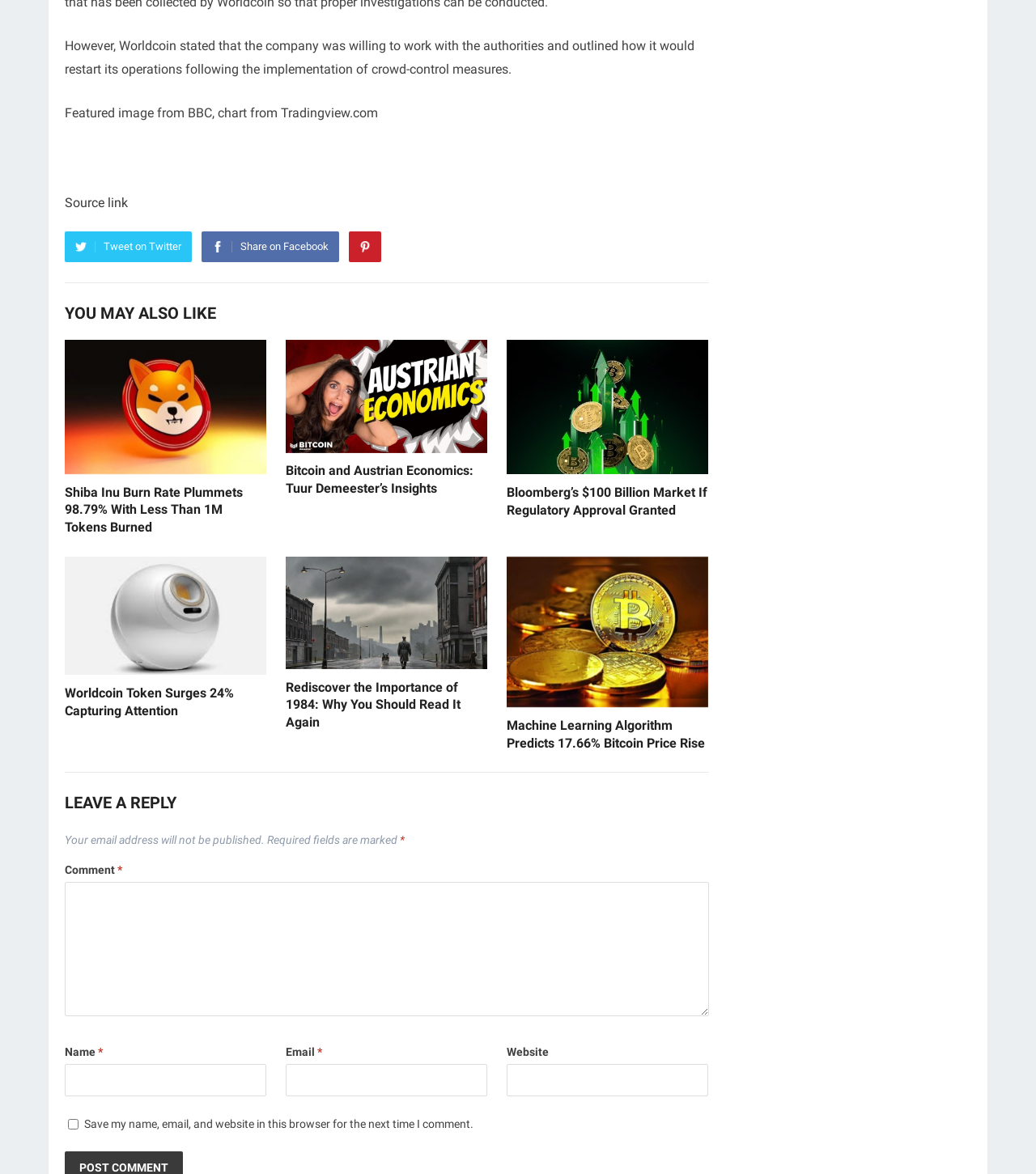Please answer the following question using a single word or phrase: 
What is the function of the checkbox at the bottom of the page?

To save user data